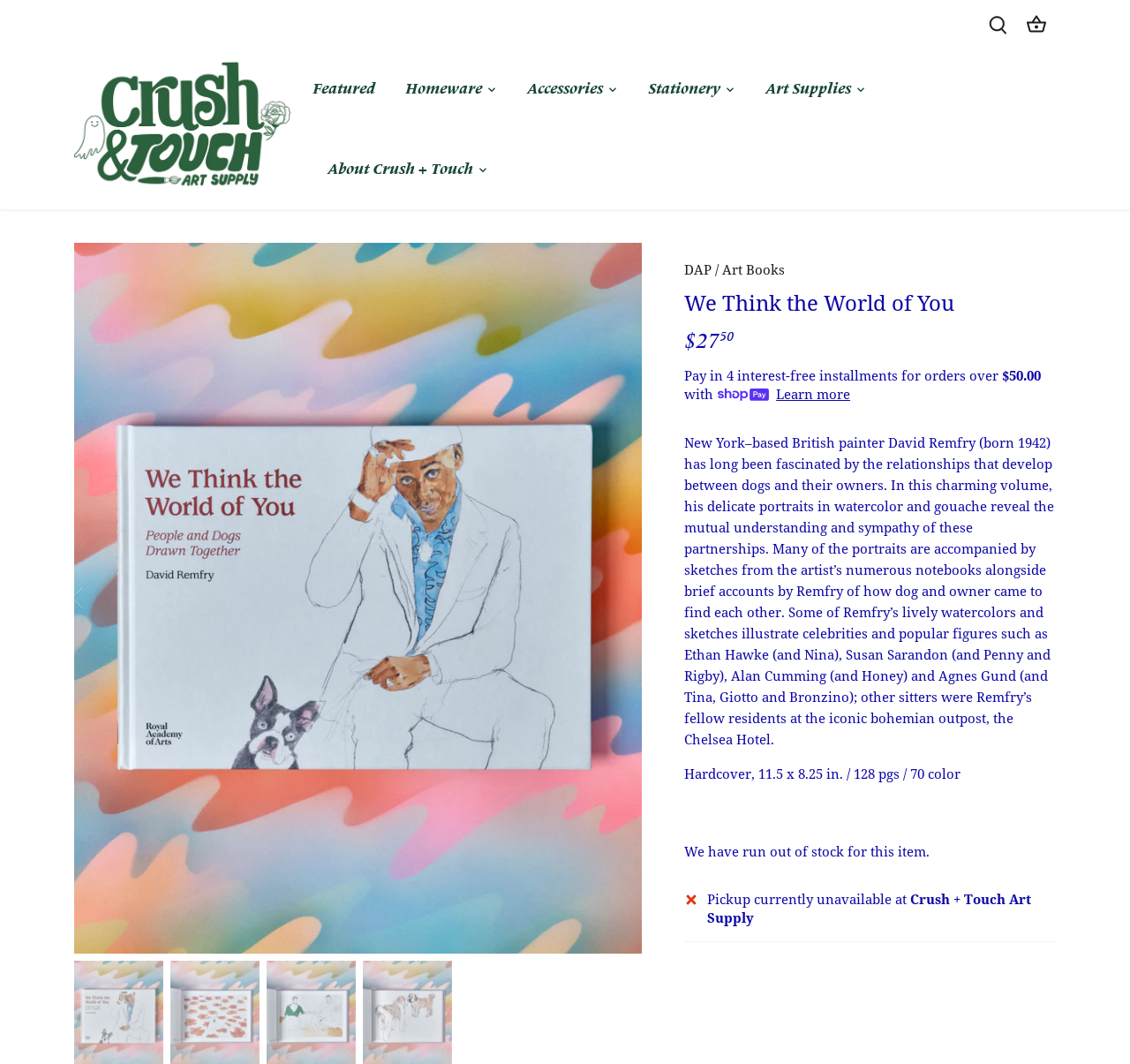Craft a detailed narrative of the webpage's structure and content.

This webpage is about a book titled "We Think the World of You" by David Remfry, a British painter. At the top right corner, there are two links: "Search" and "Go to cart", accompanied by small images. Below them, there is a navigation menu with several links, including "Featured", "Homeware", "Accessories", "Stationery", "Art Supplies", and "About Crush + Touch". Each of these links has a small image next to it.

On the left side of the page, there are two buttons: "Previous" and "Next", with the "Previous" button being disabled. Below these buttons, there is a dropdown menu with an option selected.

The main content of the page is about the book, with a heading "We Think the World of You" followed by a description of the book. The description is a long paragraph that talks about the book's content, including the artist's portraits of dogs and their owners, and the inclusion of sketches and brief accounts of how the dogs and owners met. The paragraph also mentions that some of the portraits feature celebrities.

Below the description, there are several lines of text that provide more information about the book, including its format, number of pages, and price. There is also a notice that the book is currently out of stock.

At the bottom of the page, there is a section that mentions the availability of pickup at a specific location, Crush + Touch Art Supply. A horizontal separator line separates this section from the rest of the page.